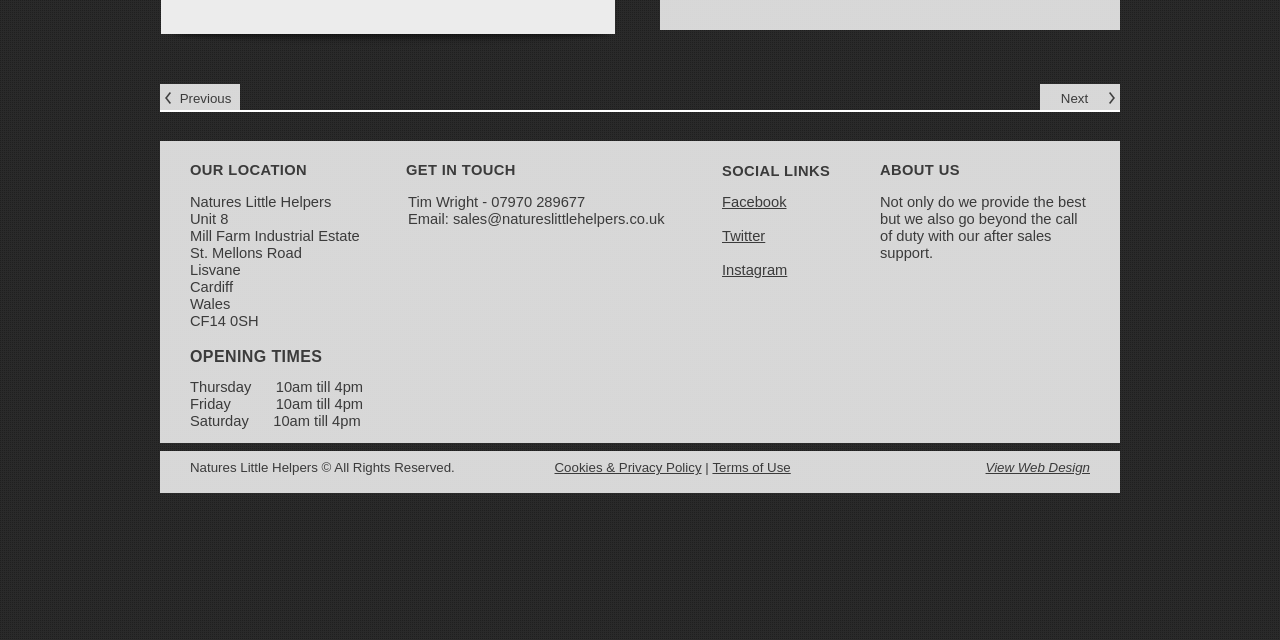Find the bounding box of the UI element described as follows: "sales@natureslittlehelpers.co.uk".

[0.354, 0.33, 0.519, 0.355]